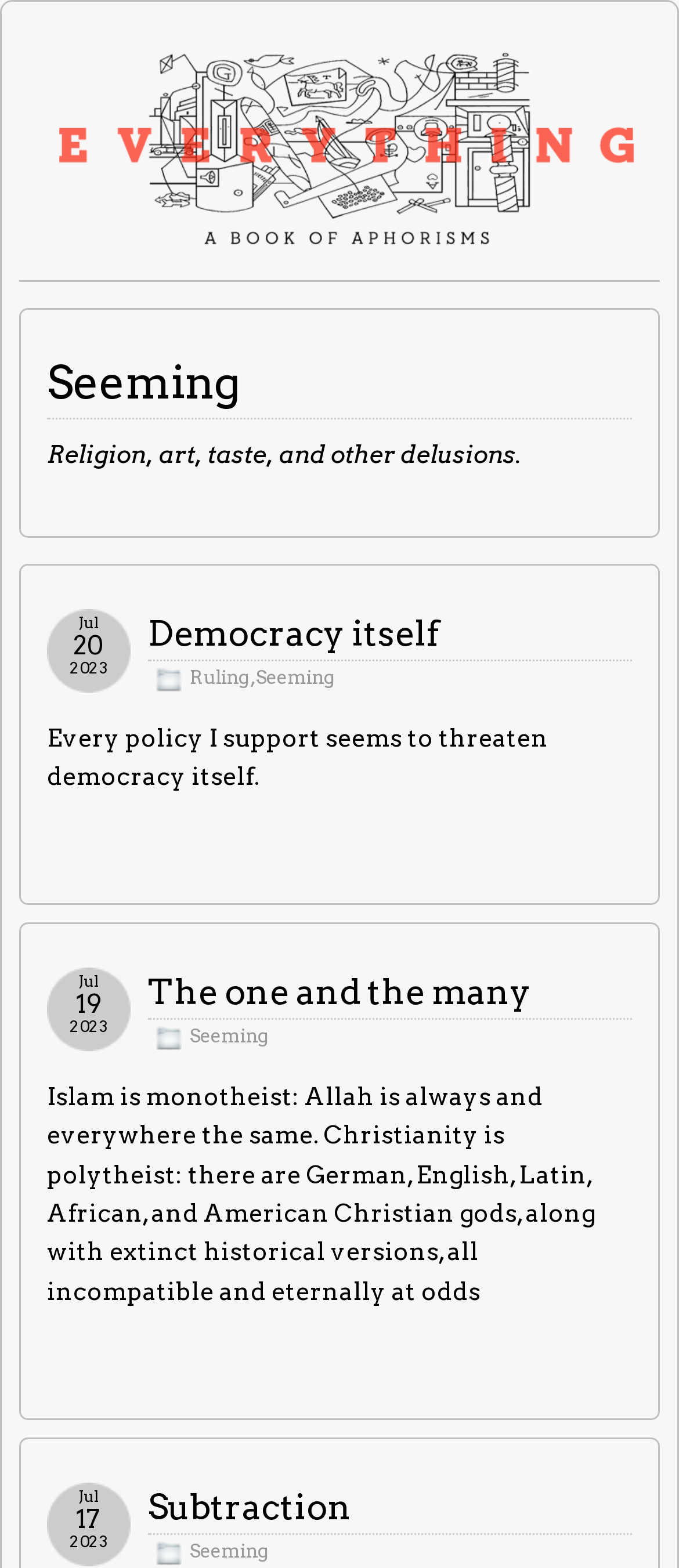Use a single word or phrase to respond to the question:
How many links are in the first article?

3